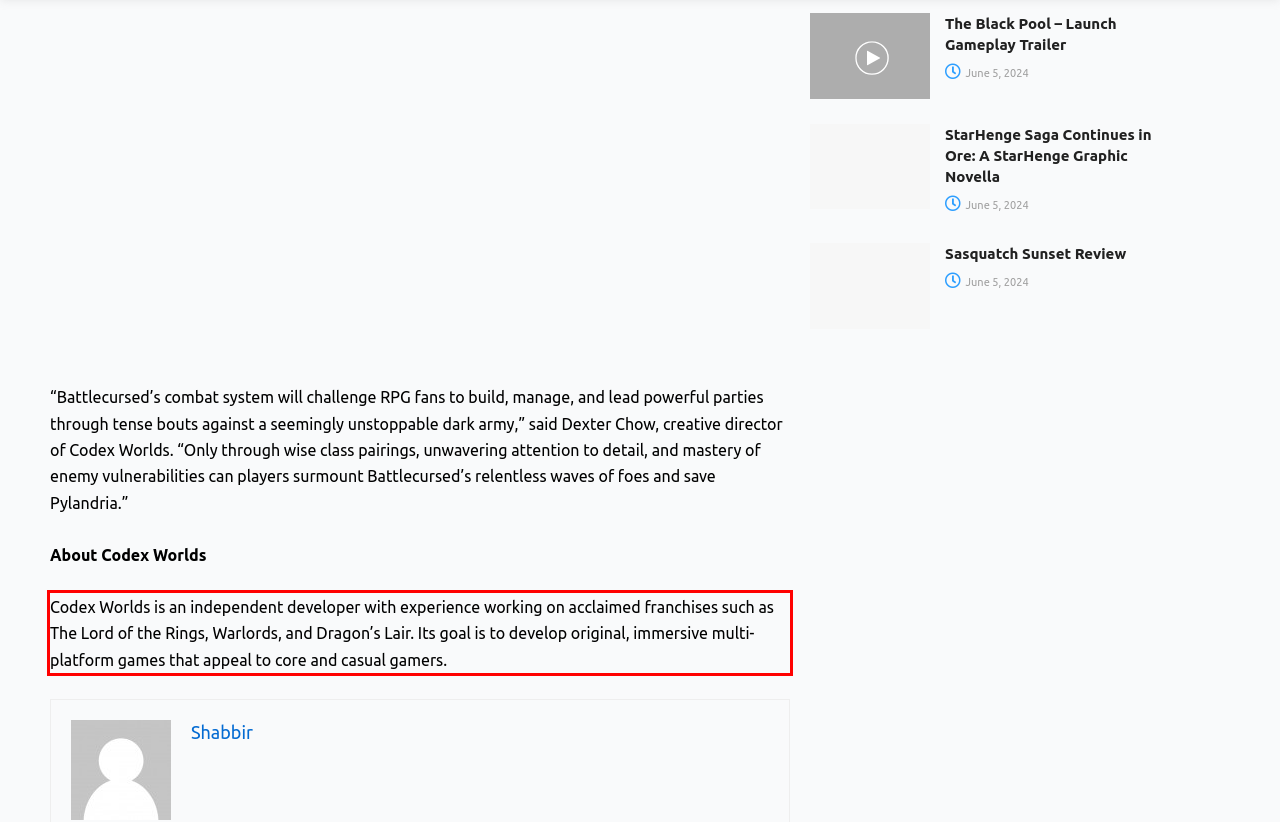Using the provided screenshot of a webpage, recognize the text inside the red rectangle bounding box by performing OCR.

Codex Worlds is an independent developer with experience working on acclaimed franchises such as The Lord of the Rings, Warlords, and Dragon’s Lair. Its goal is to develop original, immersive multi-platform games that appeal to core and casual gamers.